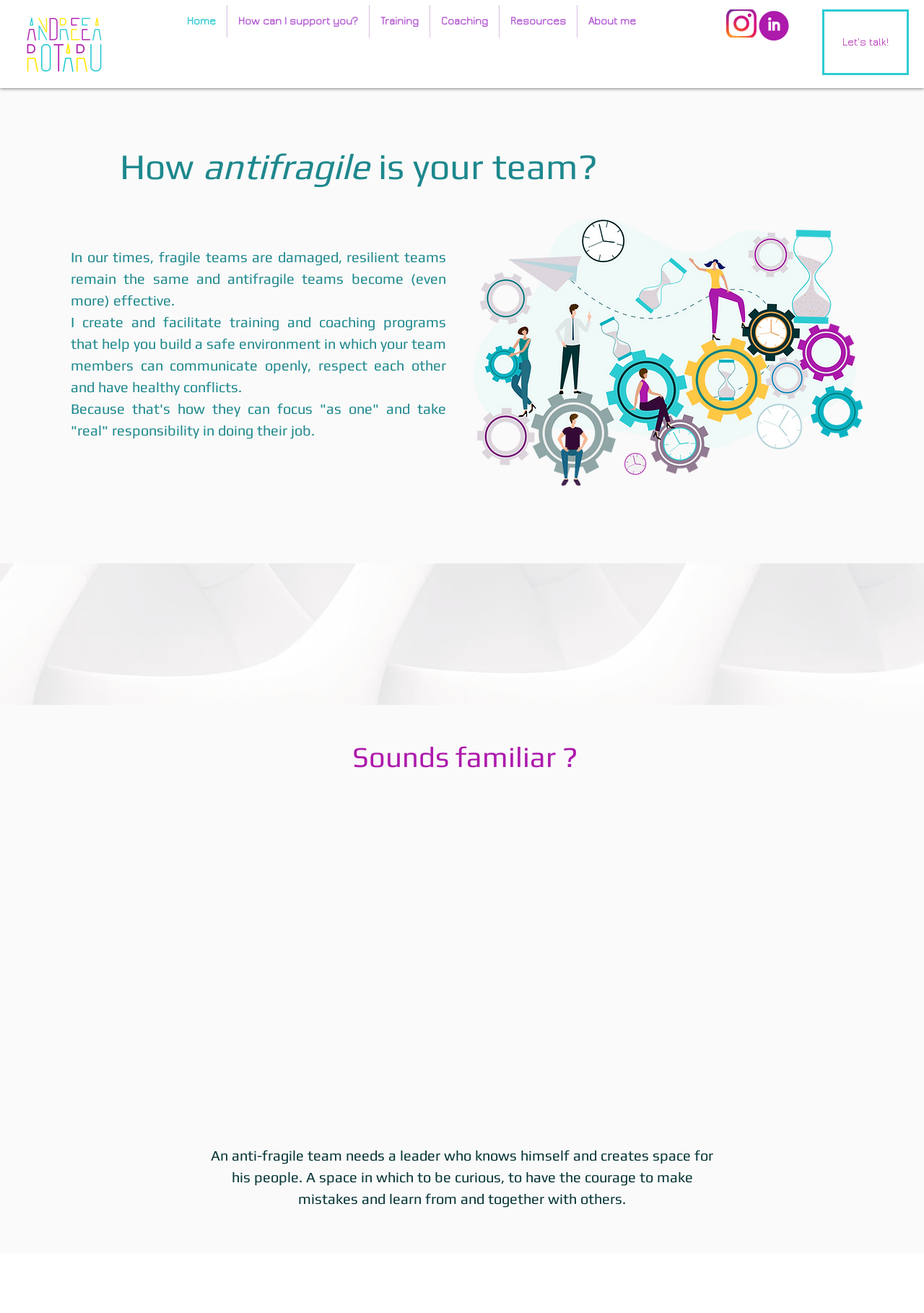What is the author's approach to team development?
From the image, respond with a single word or phrase.

Training and coaching